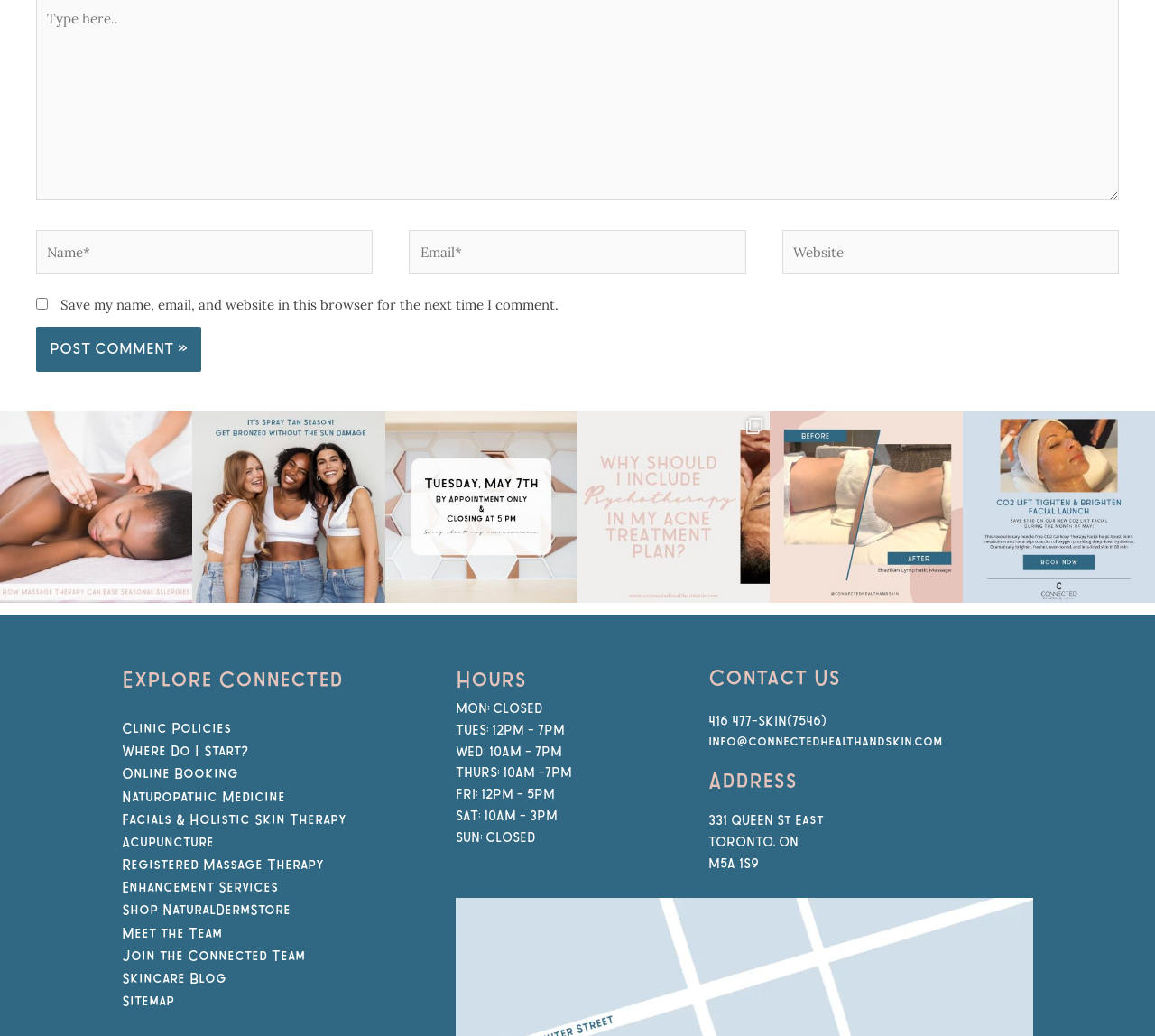Determine the bounding box coordinates of the region I should click to achieve the following instruction: "Enter your name". Ensure the bounding box coordinates are four float numbers between 0 and 1, i.e., [left, top, right, bottom].

[0.031, 0.222, 0.323, 0.265]